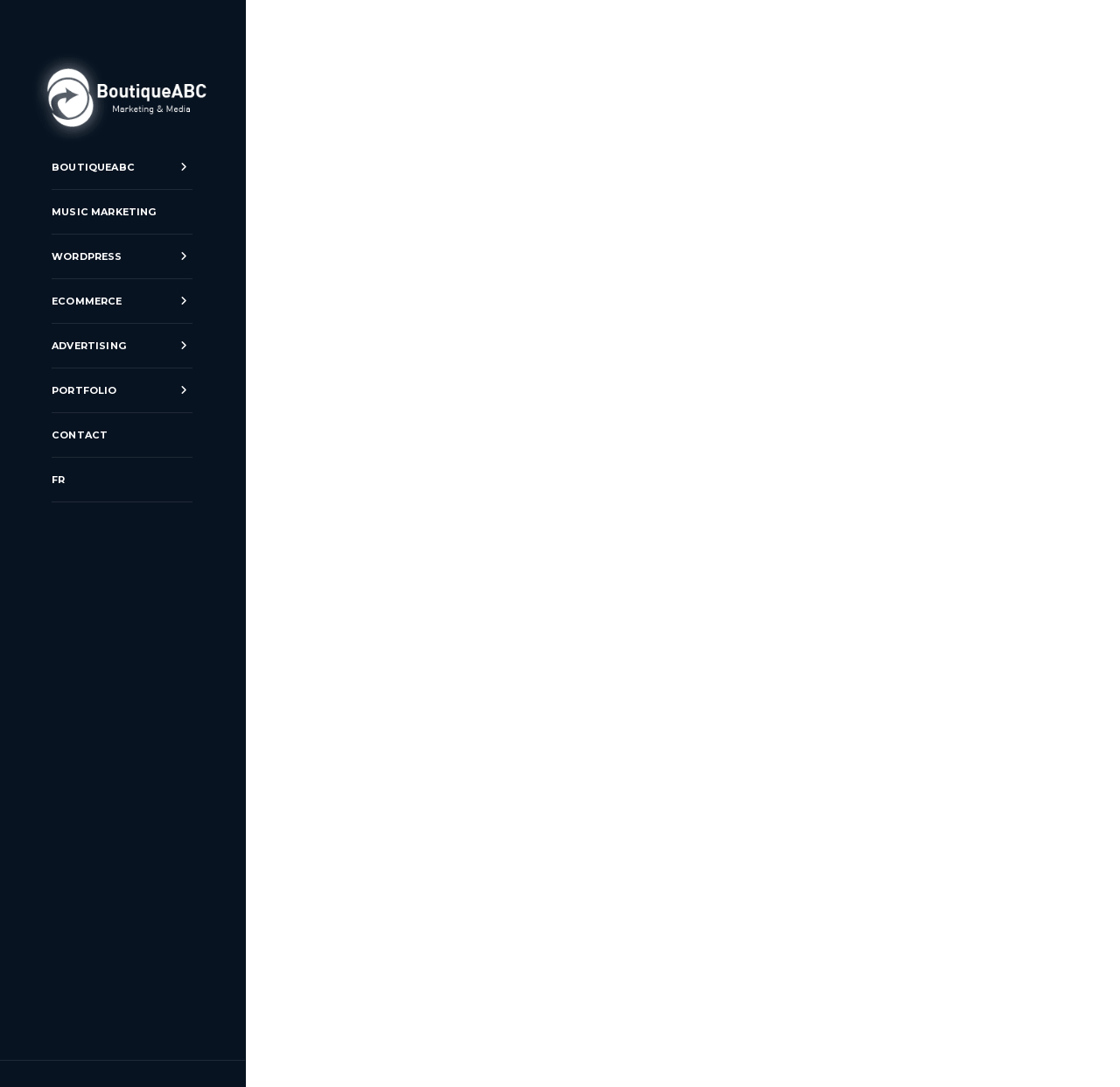Based on the element description Music Marketing, identify the bounding box coordinates for the UI element. The coordinates should be in the format (top-left x, top-left y, bottom-right x, bottom-right y) and within the 0 to 1 range.

[0.035, 0.167, 0.191, 0.209]